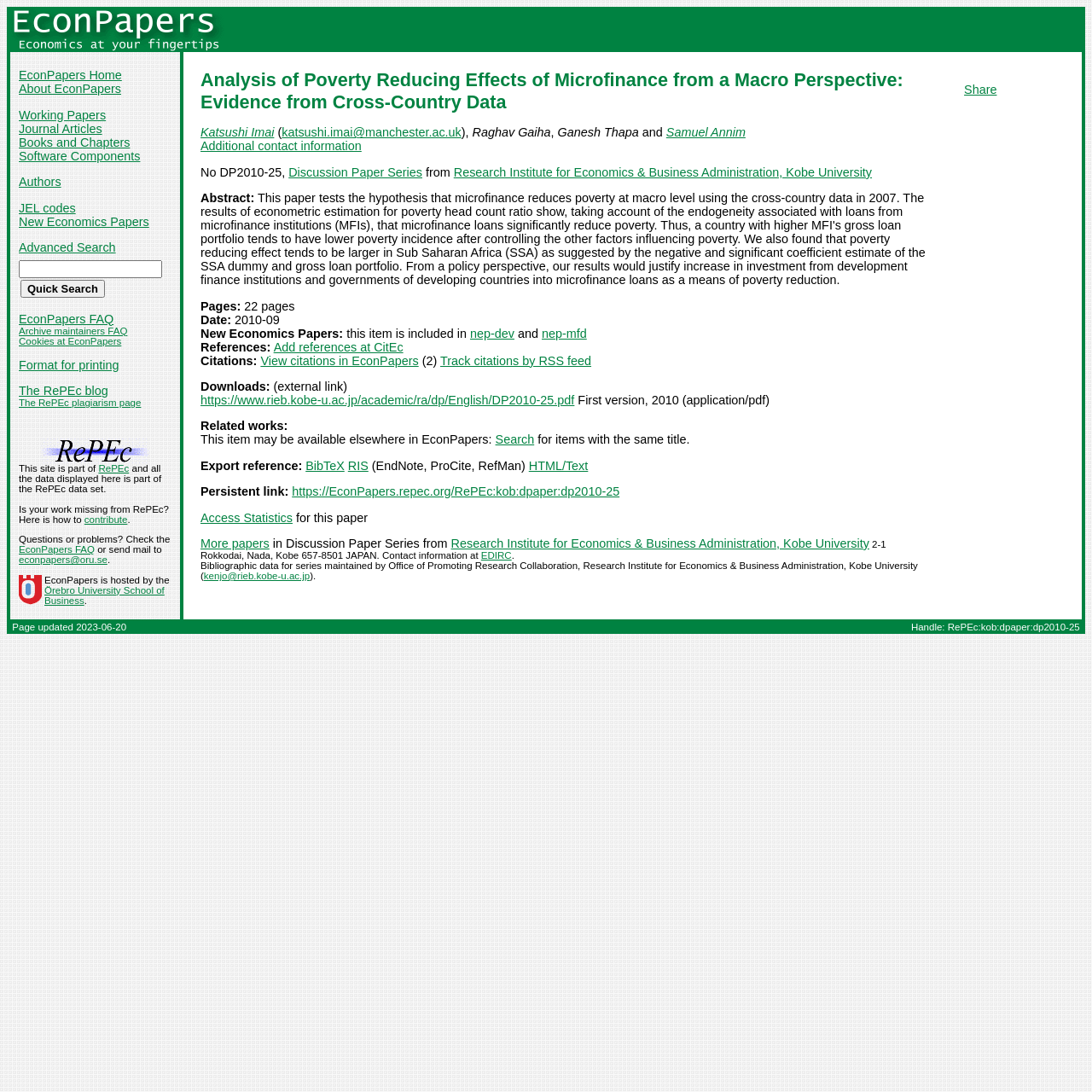Given the element description nep-mfd, identify the bounding box coordinates for the UI element on the webpage screenshot. The format should be (top-left x, top-left y, bottom-right x, bottom-right y), with values between 0 and 1.

[0.496, 0.299, 0.537, 0.311]